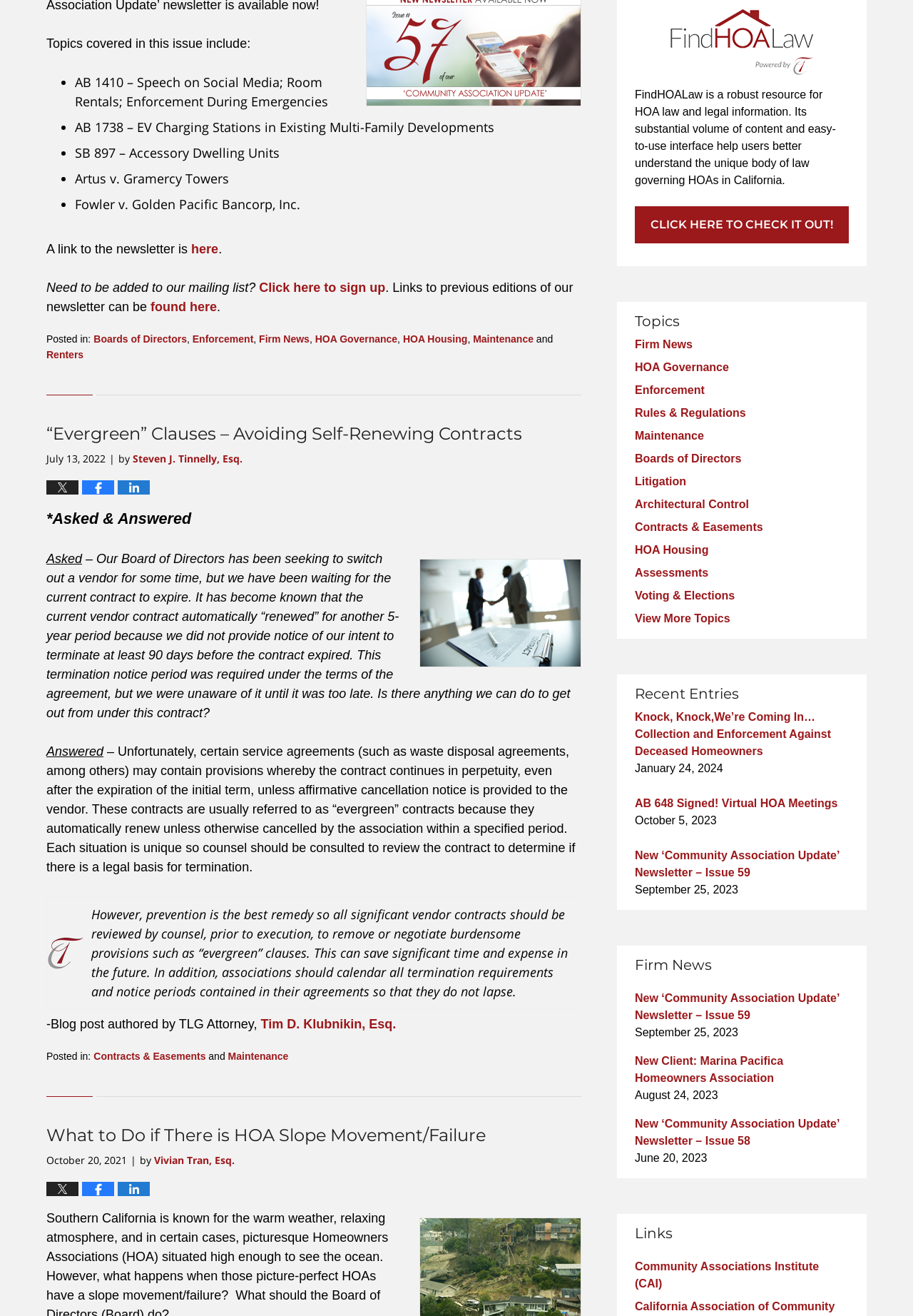Identify the bounding box of the UI element that matches this description: "Renters".

[0.051, 0.265, 0.092, 0.274]